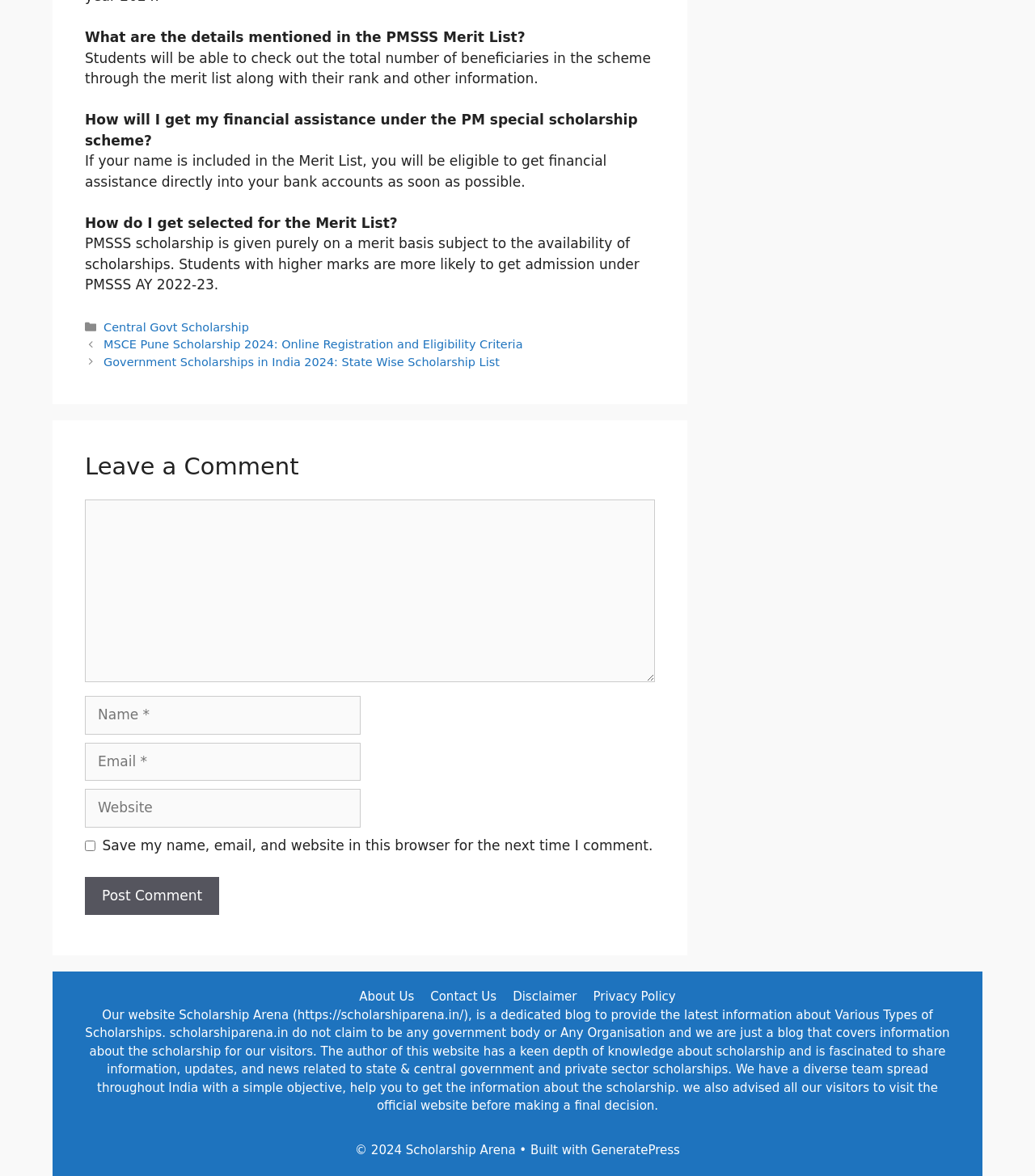Find the bounding box coordinates of the element's region that should be clicked in order to follow the given instruction: "Search for something". The coordinates should consist of four float numbers between 0 and 1, i.e., [left, top, right, bottom].

None